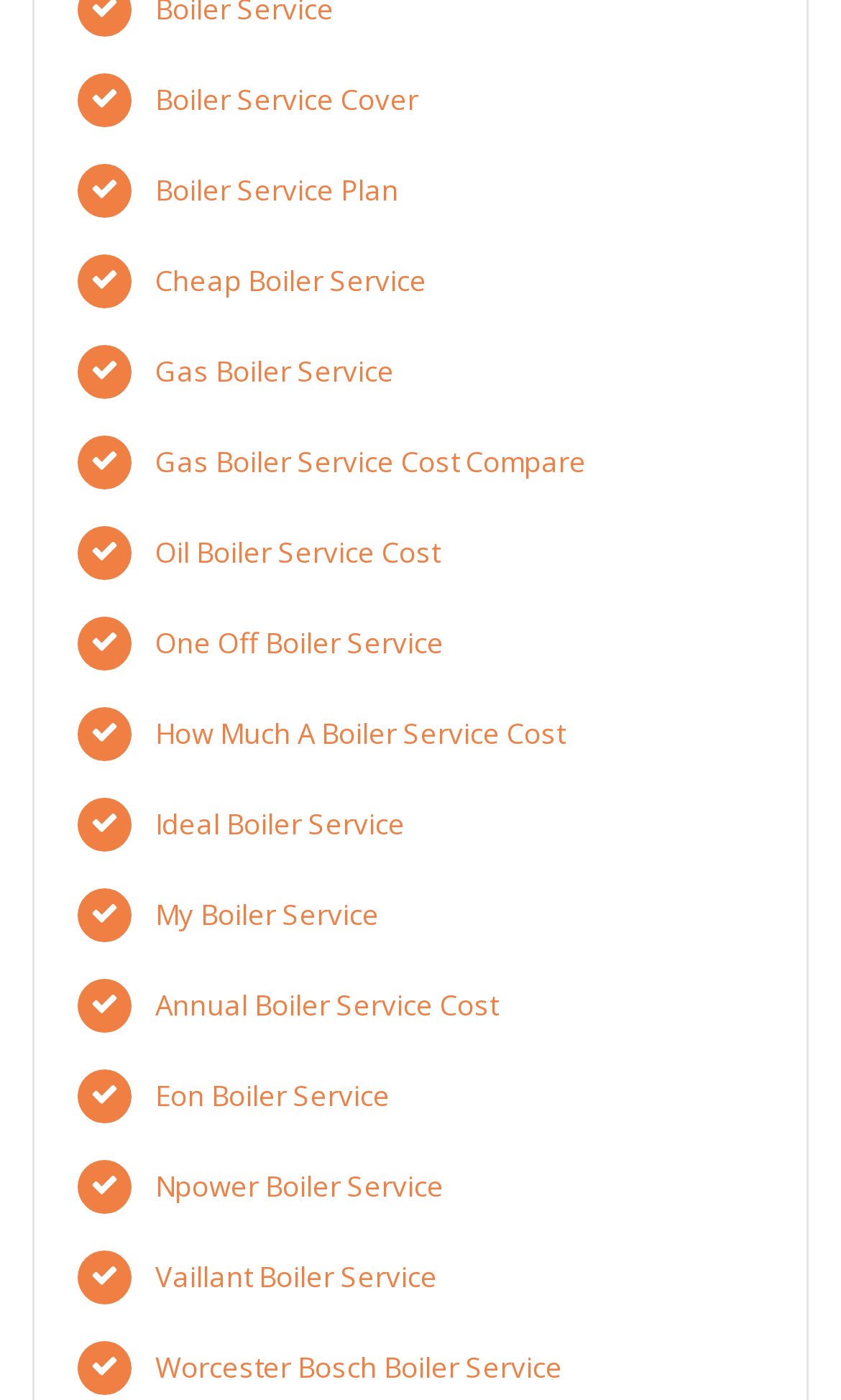What is the last boiler service link?
Based on the screenshot, provide a one-word or short-phrase response.

Worcester Bosch Boiler Service